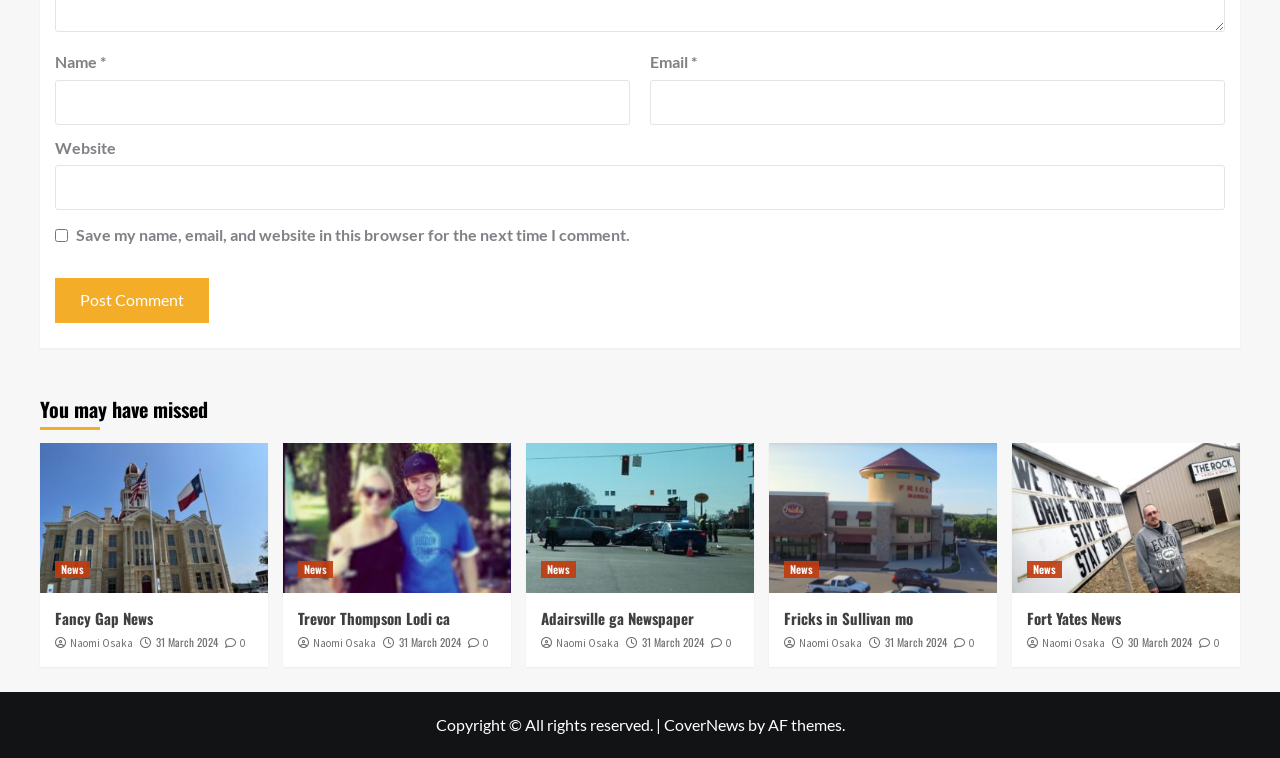What is the theme of the webpage?
Answer the question using a single word or phrase, according to the image.

AF themes